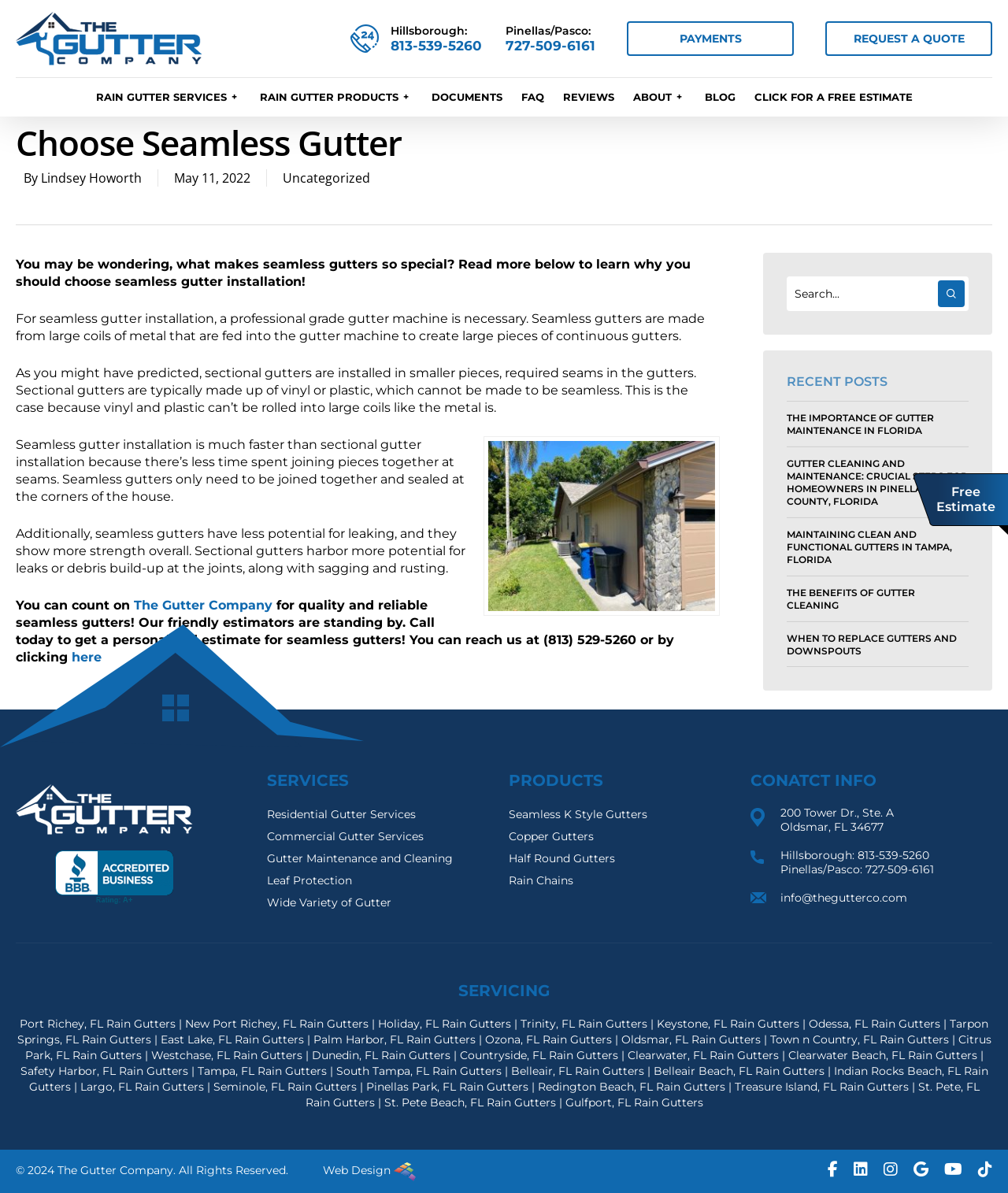Determine the bounding box coordinates for the area that needs to be clicked to fulfill this task: "Click on 'PAYMENTS'". The coordinates must be given as four float numbers between 0 and 1, i.e., [left, top, right, bottom].

[0.622, 0.018, 0.788, 0.047]